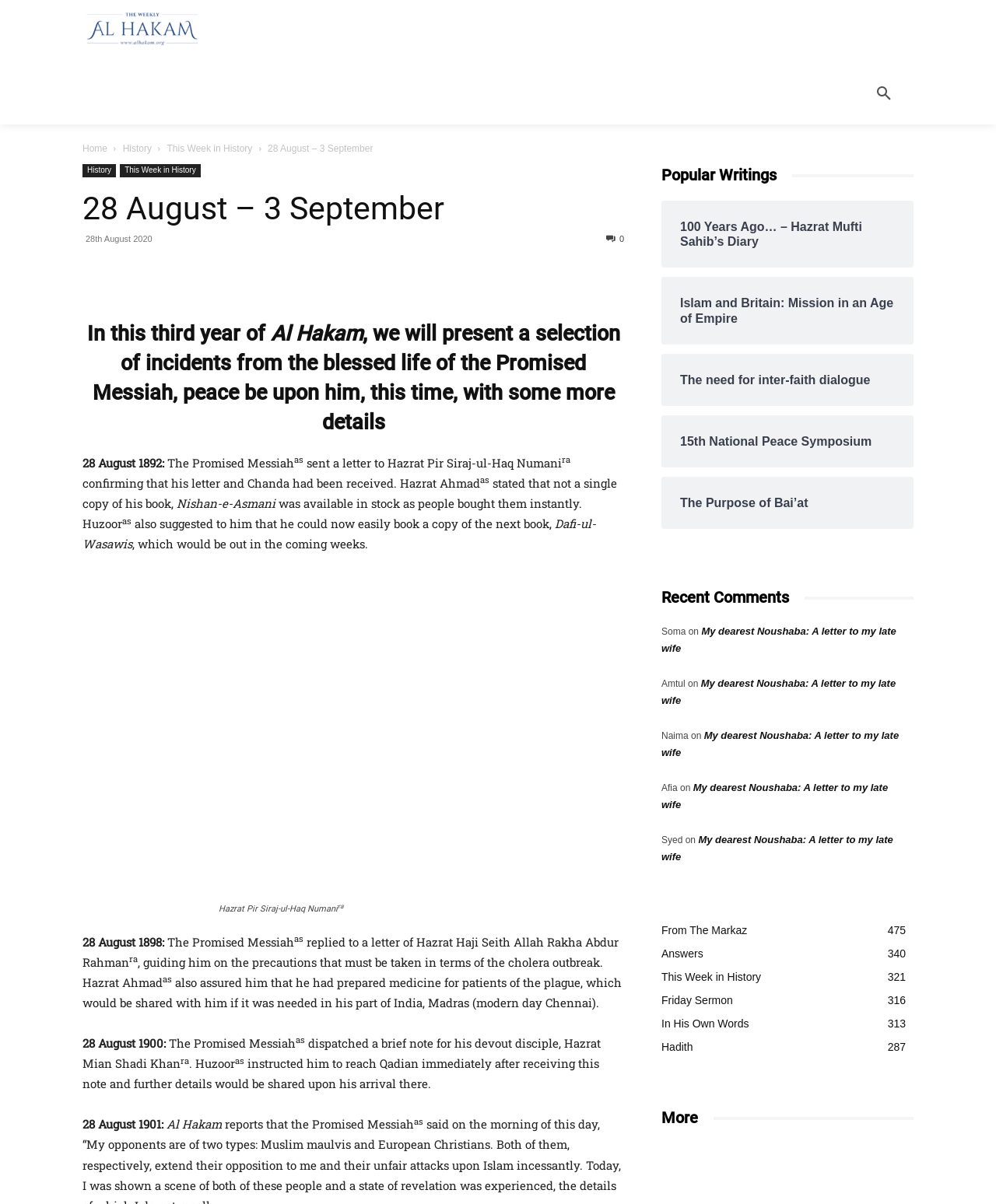Carefully examine the image and provide an in-depth answer to the question: What is the name of the book mentioned?

The name of the book mentioned can be found in the text describing the event of 28 August 1892, where it is written as 'Nishan-e-Asmani'.